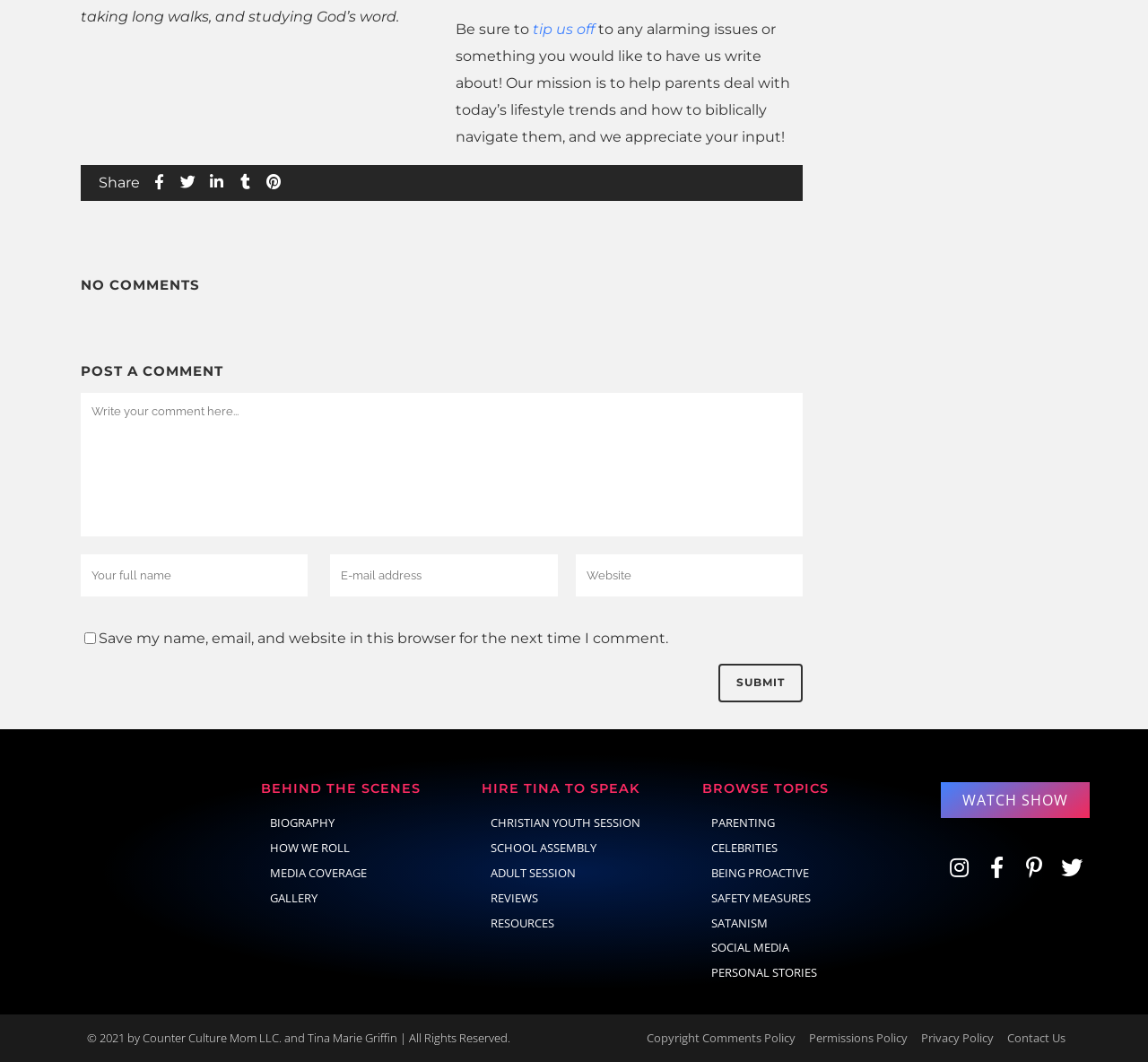Bounding box coordinates should be in the format (top-left x, top-left y, bottom-right x, bottom-right y) and all values should be floating point numbers between 0 and 1. Determine the bounding box coordinate for the UI element described as: name="author" placeholder="Your full name"

[0.07, 0.522, 0.268, 0.562]